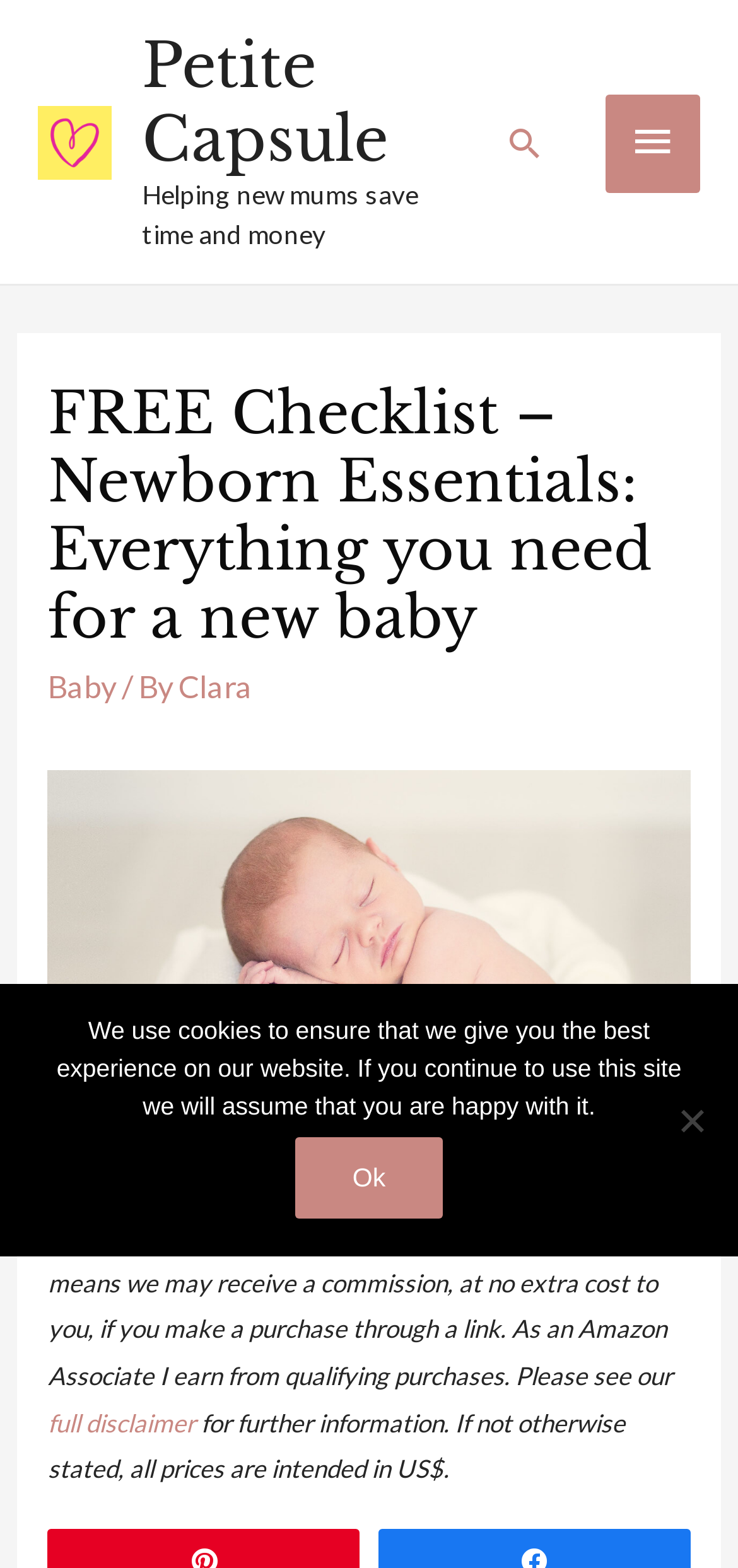Who is the author of the post?
Based on the visual information, provide a detailed and comprehensive answer.

The author of the post can be found by looking at the text '/ By Clara' which is located below the heading of the webpage.